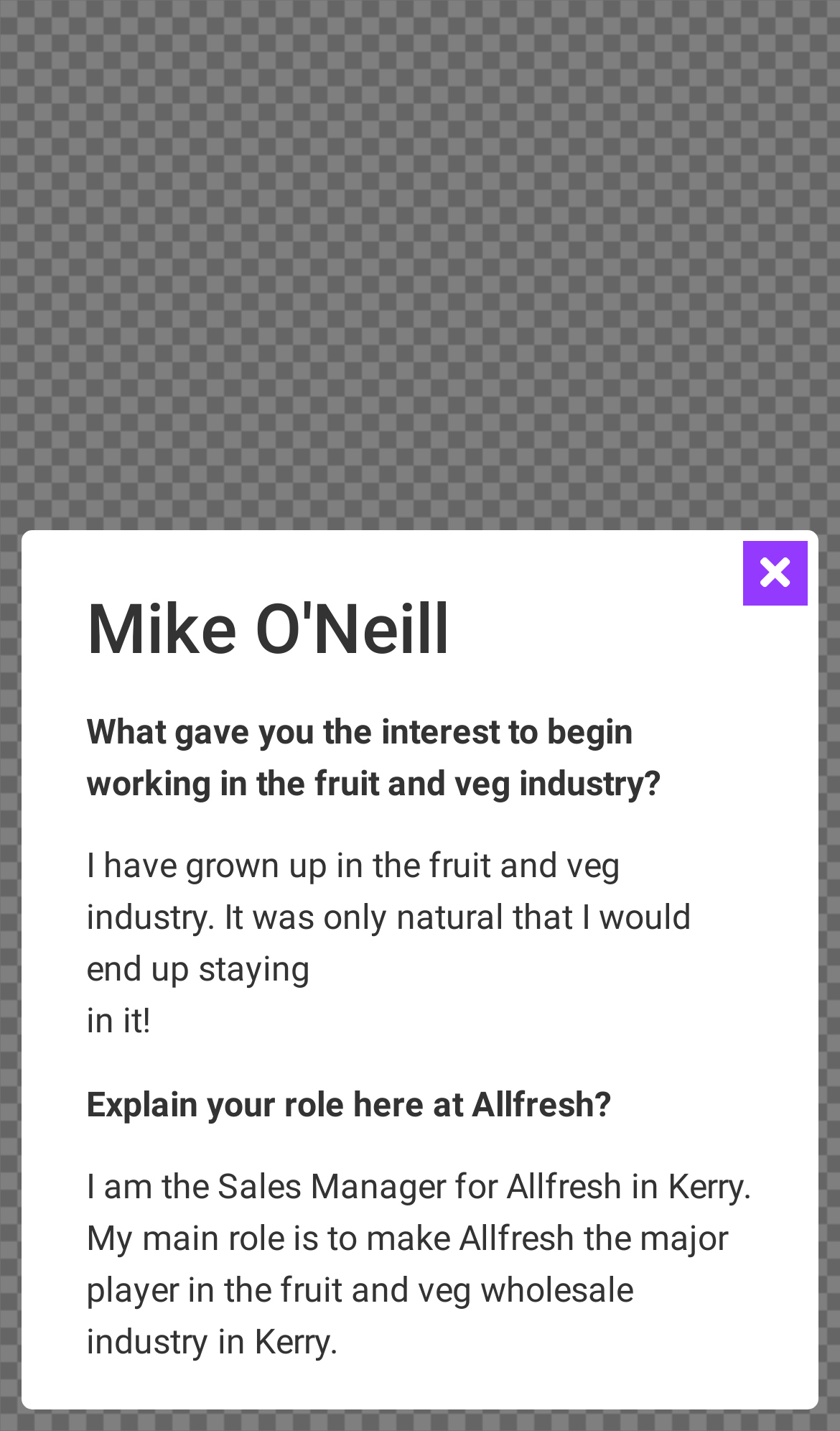What is Mike's goal for Allfresh?
Kindly give a detailed and elaborate answer to the question.

The text on the webpage states 'My main role is to make Allfresh the major player in the fruit and veg wholesale industry in Kerry', indicating that Mike's goal for Allfresh is to make it a major player in the industry.